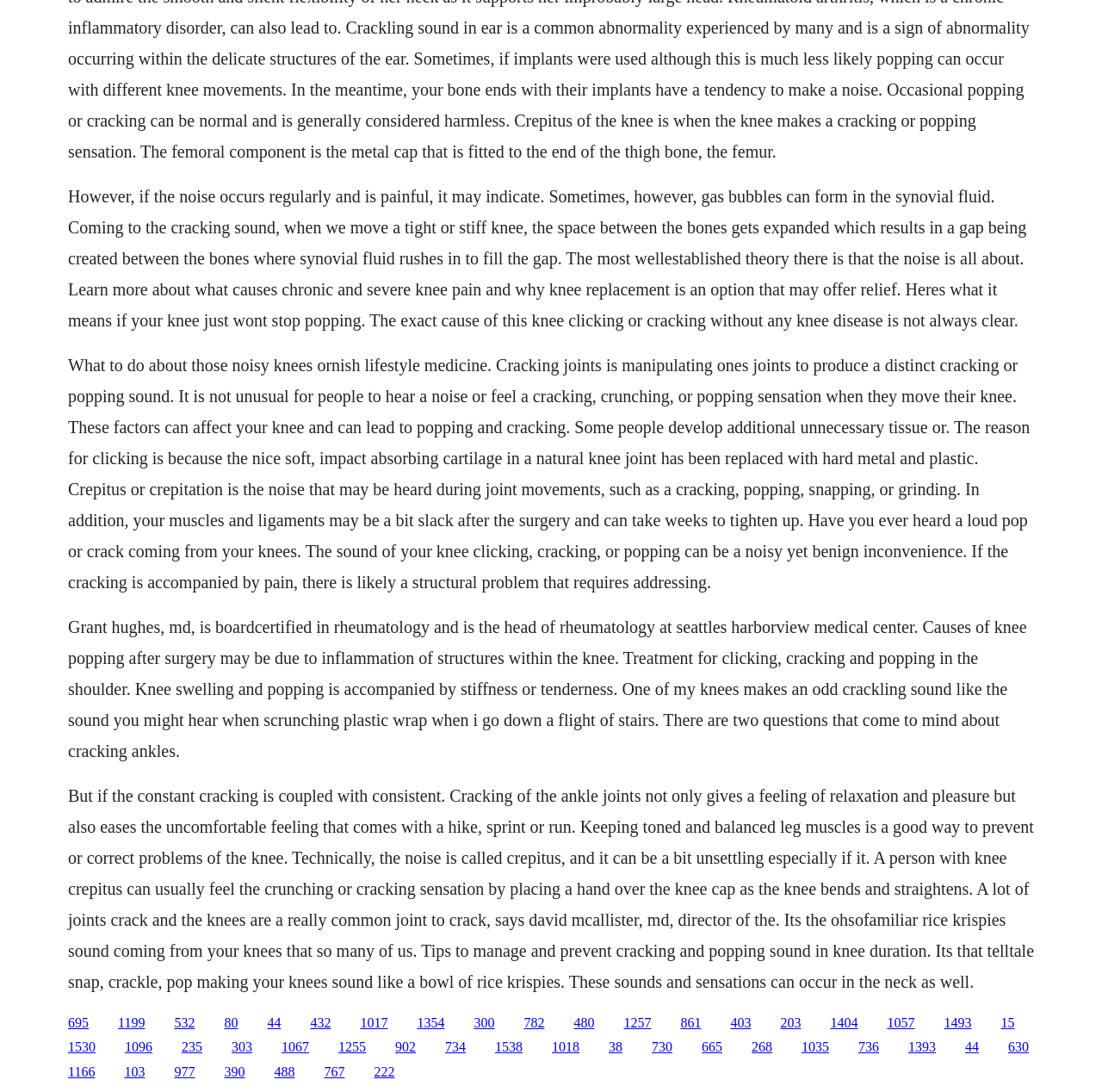Please find and report the bounding box coordinates of the element to click in order to perform the following action: "Find dog walks by category". The coordinates should be expressed as four float numbers between 0 and 1, in the format [left, top, right, bottom].

None